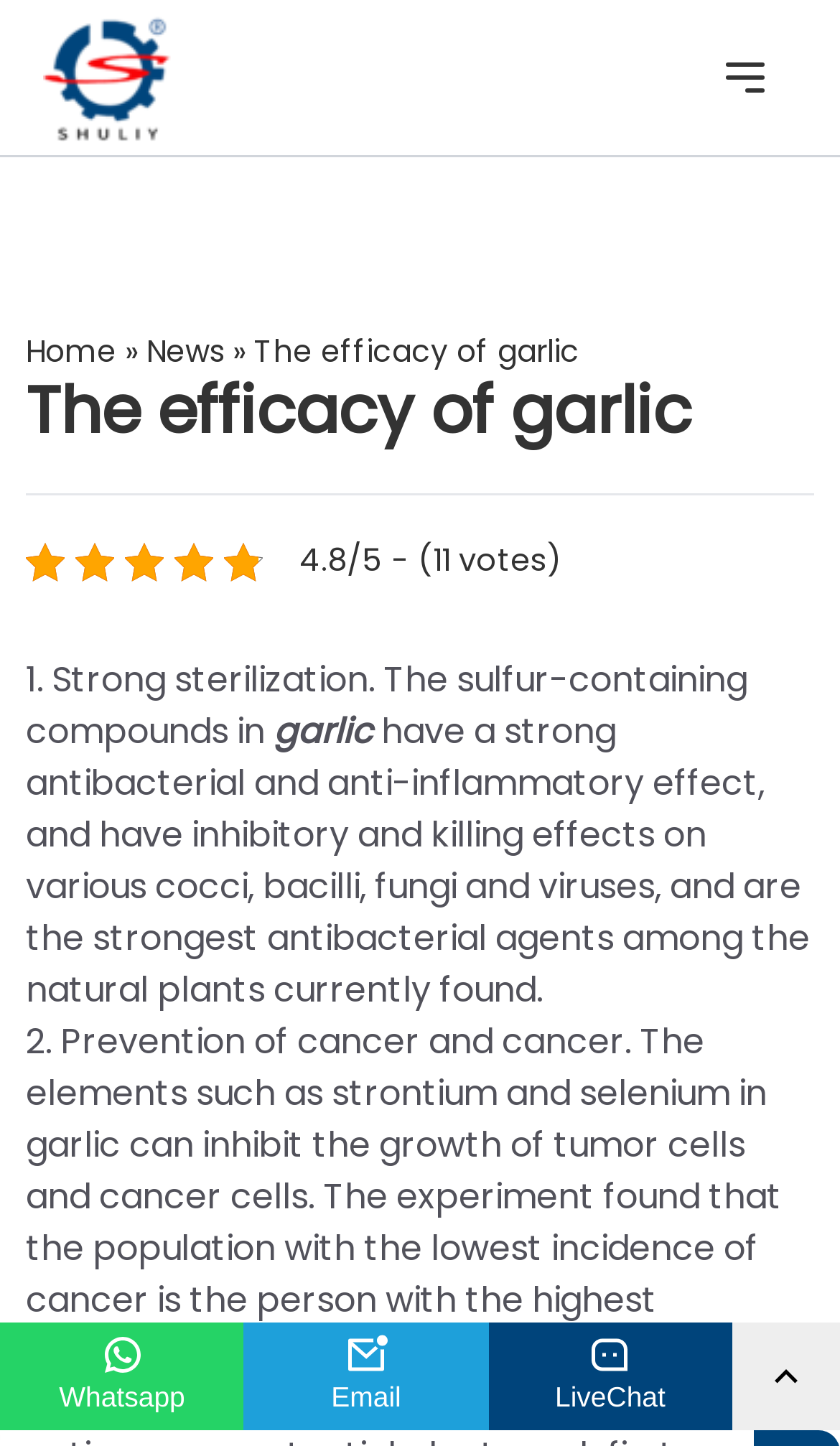Provide the bounding box coordinates in the format (top-left x, top-left y, bottom-right x, bottom-right y). All values are floating point numbers between 0 and 1. Determine the bounding box coordinate of the UI element described as: ThemeIsle

None